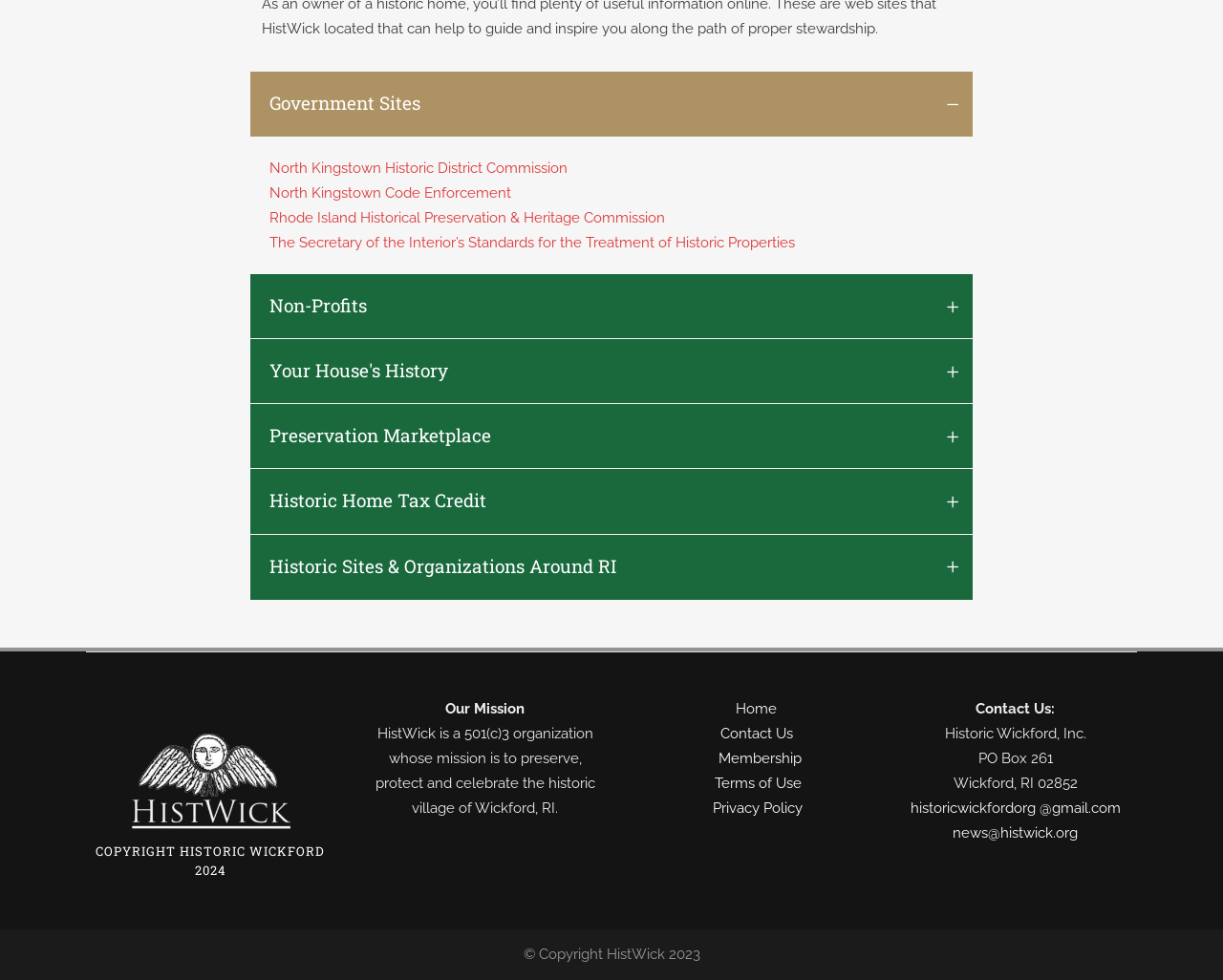Please specify the bounding box coordinates of the clickable region to carry out the following instruction: "Click on the 'historicwickfordorg @gmail.com' email link". The coordinates should be four float numbers between 0 and 1, in the format [left, top, right, bottom].

[0.744, 0.816, 0.916, 0.833]